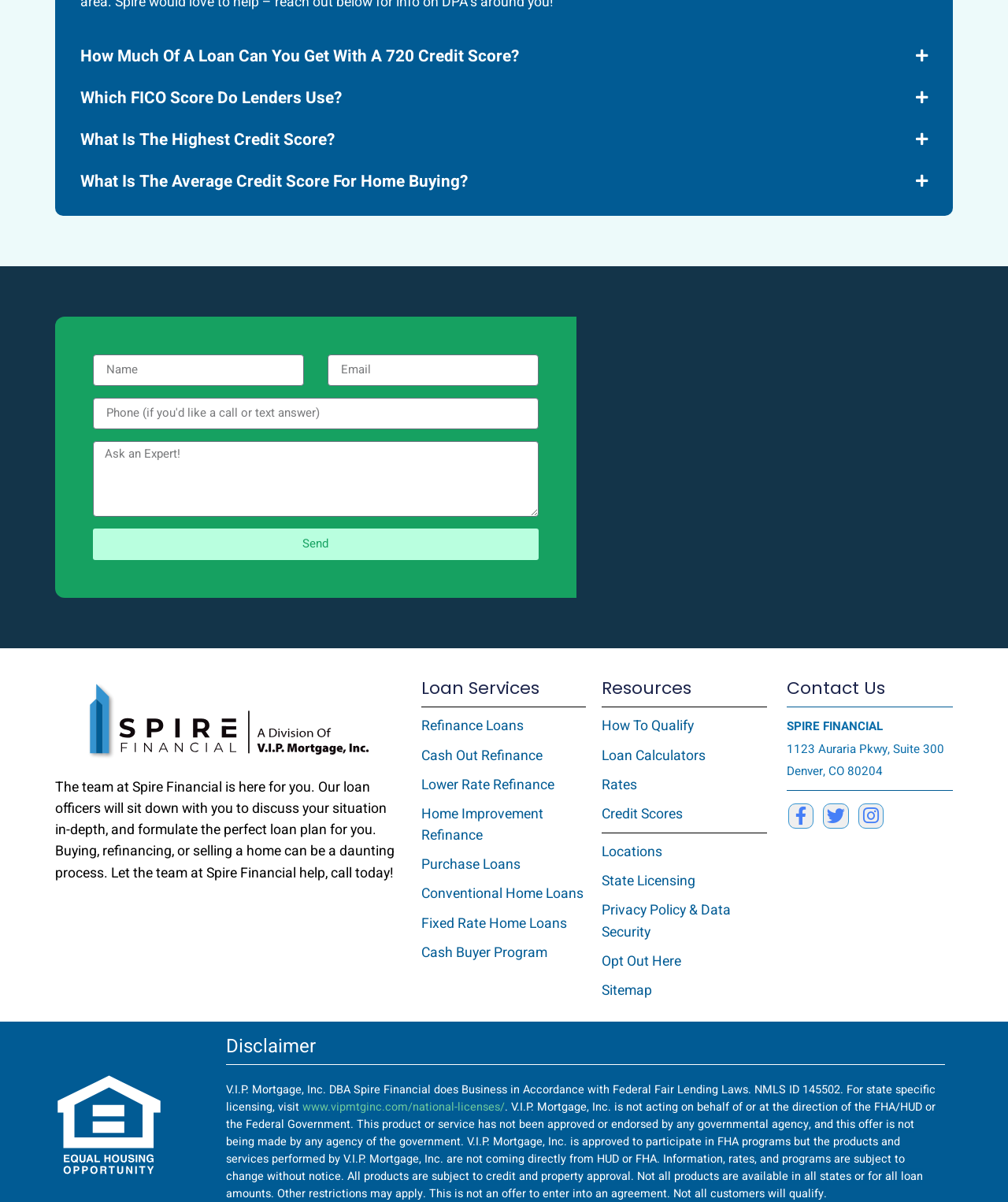Determine the bounding box coordinates for the UI element with the following description: "Taggbox Api". The coordinates should be four float numbers between 0 and 1, represented as [left, top, right, bottom].

None